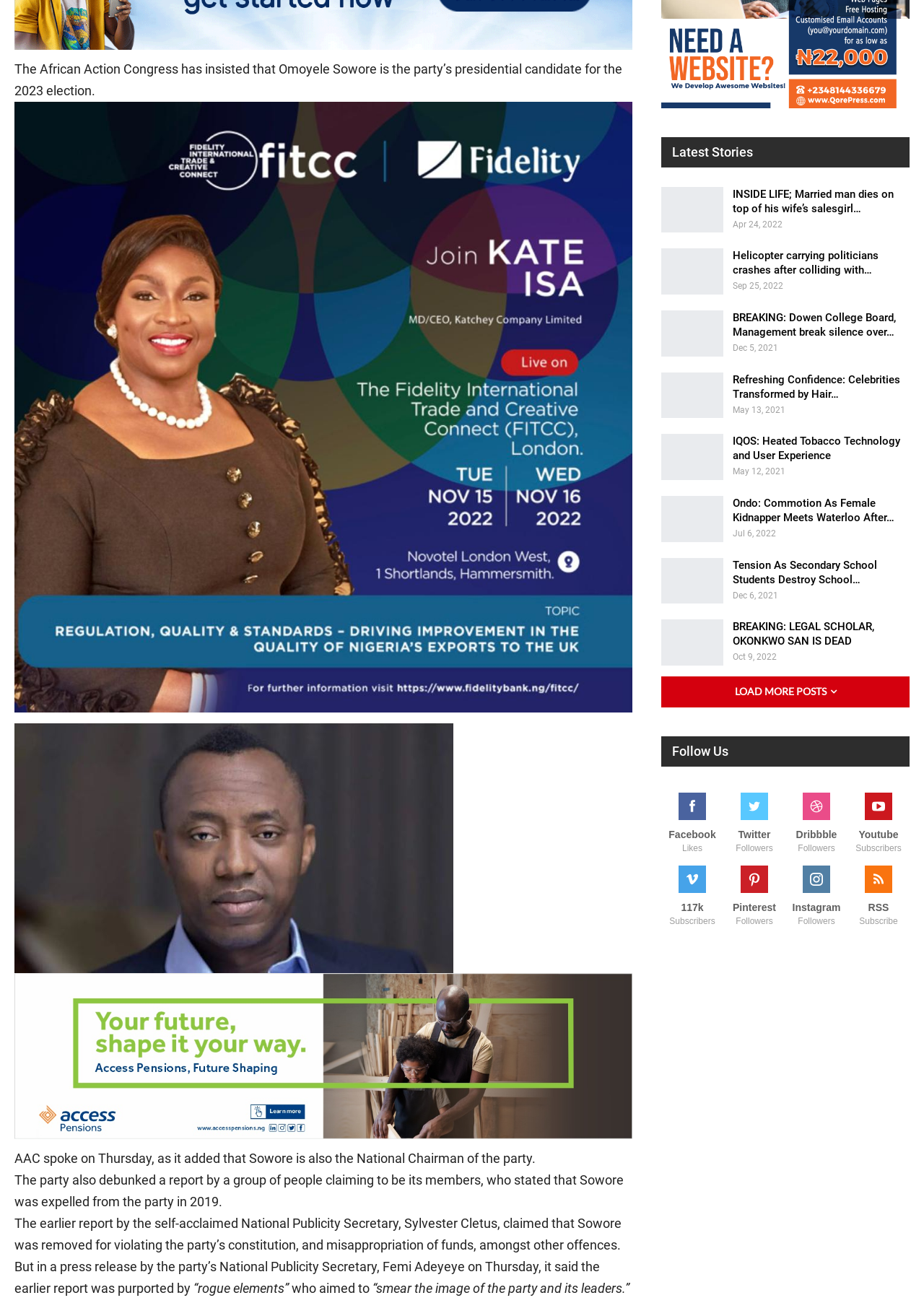Bounding box coordinates are given in the format (top-left x, top-left y, bottom-right x, bottom-right y). All values should be floating point numbers between 0 and 1. Provide the bounding box coordinate for the UI element described as: Twitter Followers

[0.783, 0.617, 0.85, 0.656]